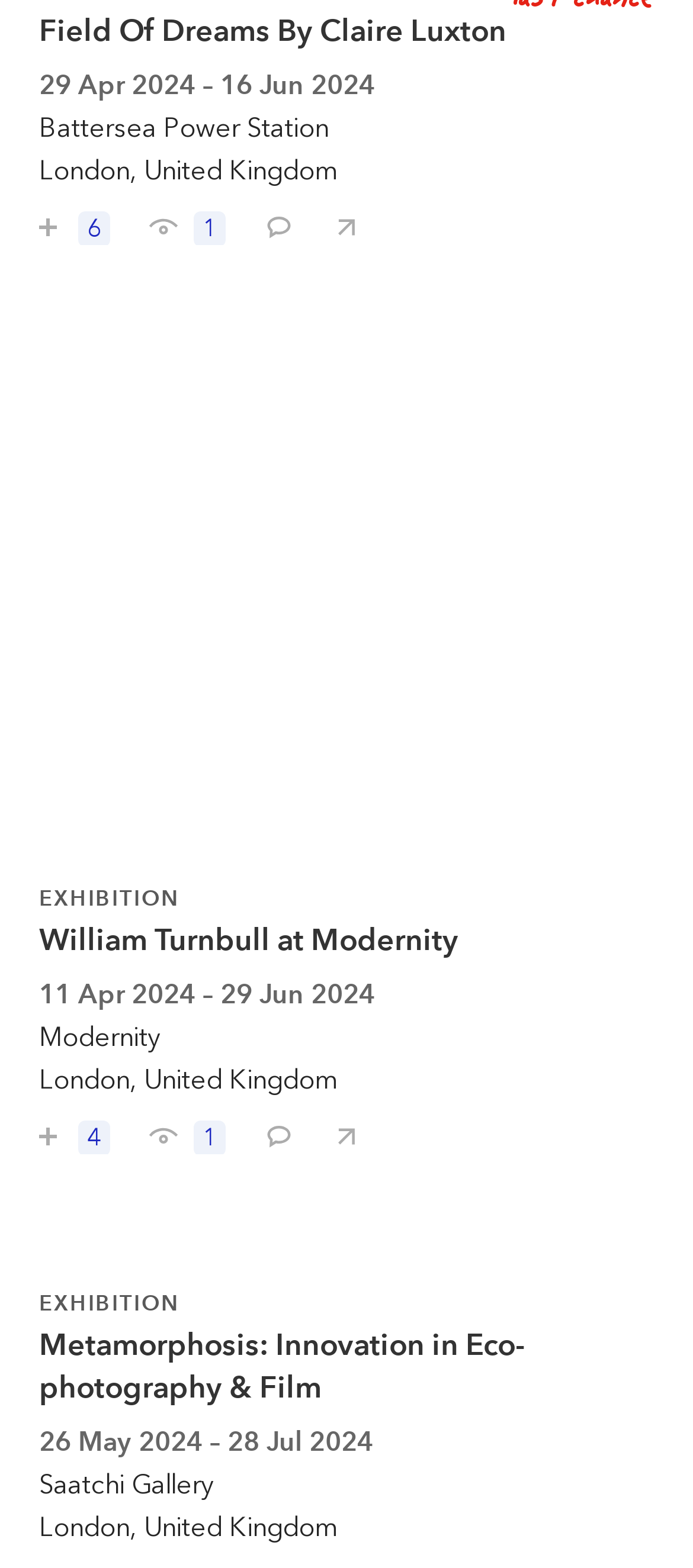What is the name of the author of 'Field Of Dreams By Claire Luxton'?
Identify the answer in the screenshot and reply with a single word or phrase.

Claire Luxton